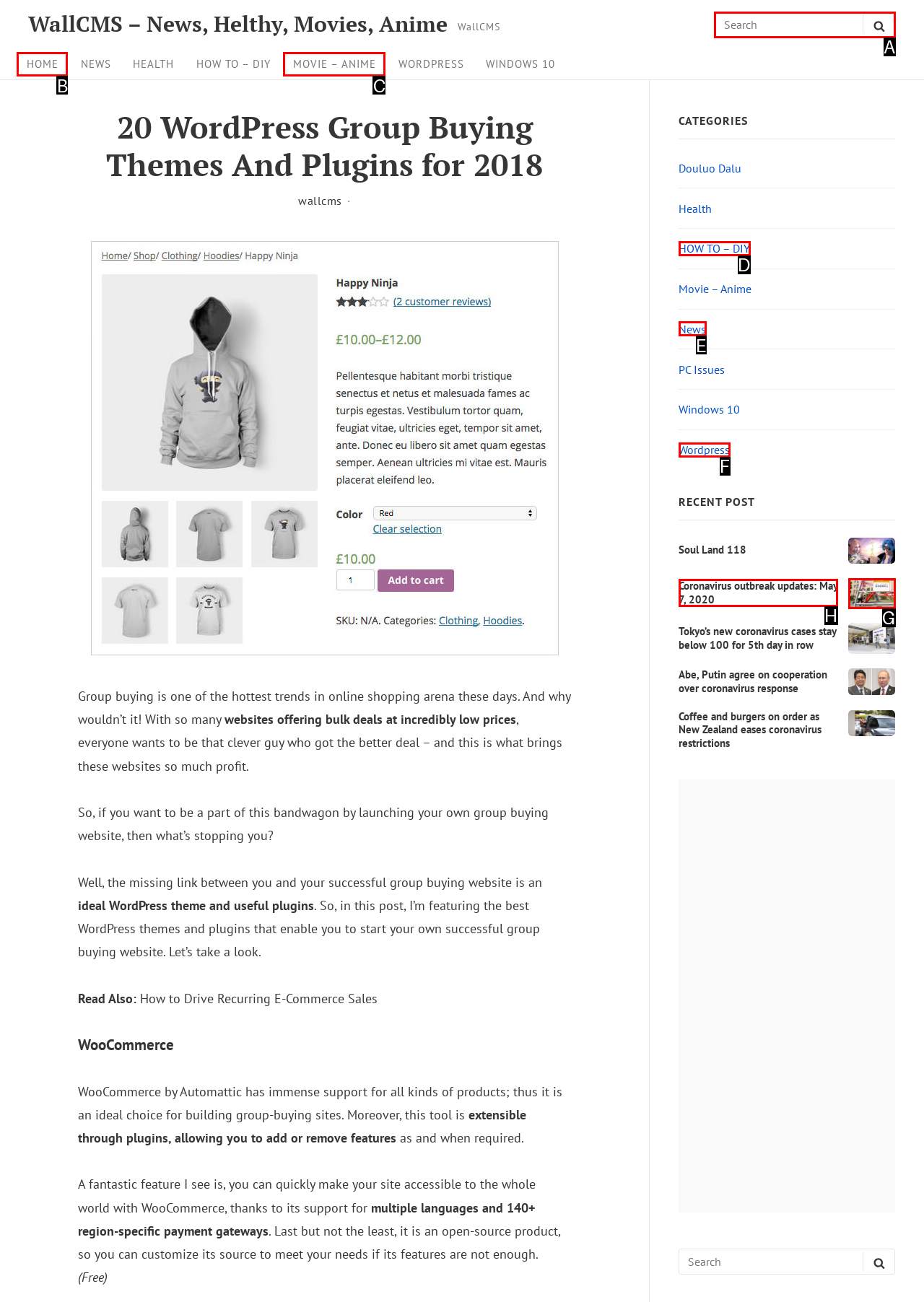Which HTML element should be clicked to perform the following task: Search for something
Reply with the letter of the appropriate option.

A